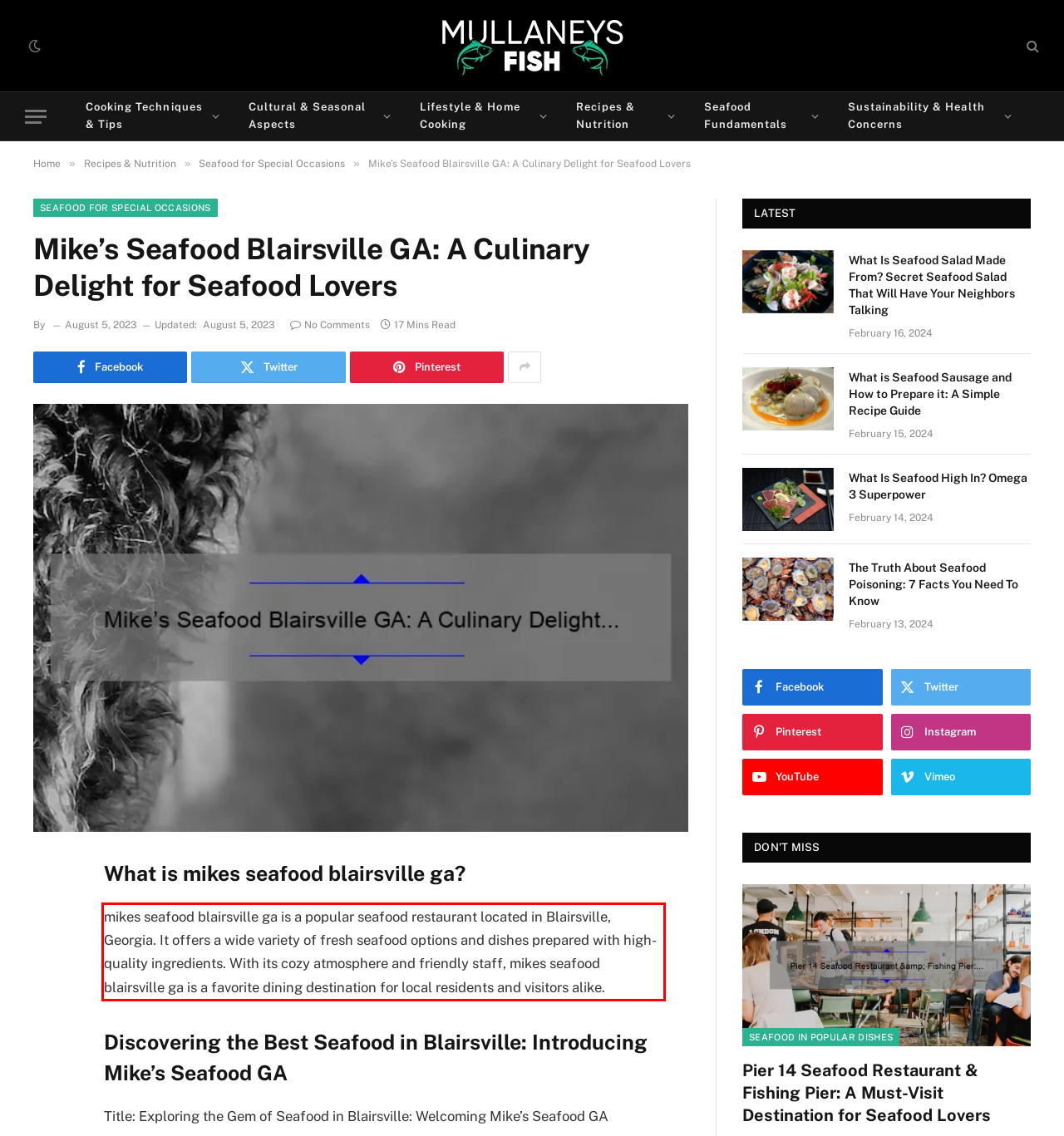Given a screenshot of a webpage, identify the red bounding box and perform OCR to recognize the text within that box.

mikes seafood blairsville ga is a popular seafood restaurant located in Blairsville, Georgia. It offers a wide variety of fresh seafood options and dishes prepared with high-quality ingredients. With its cozy atmosphere and friendly staff, mikes seafood blairsville ga is a favorite dining destination for local residents and visitors alike.